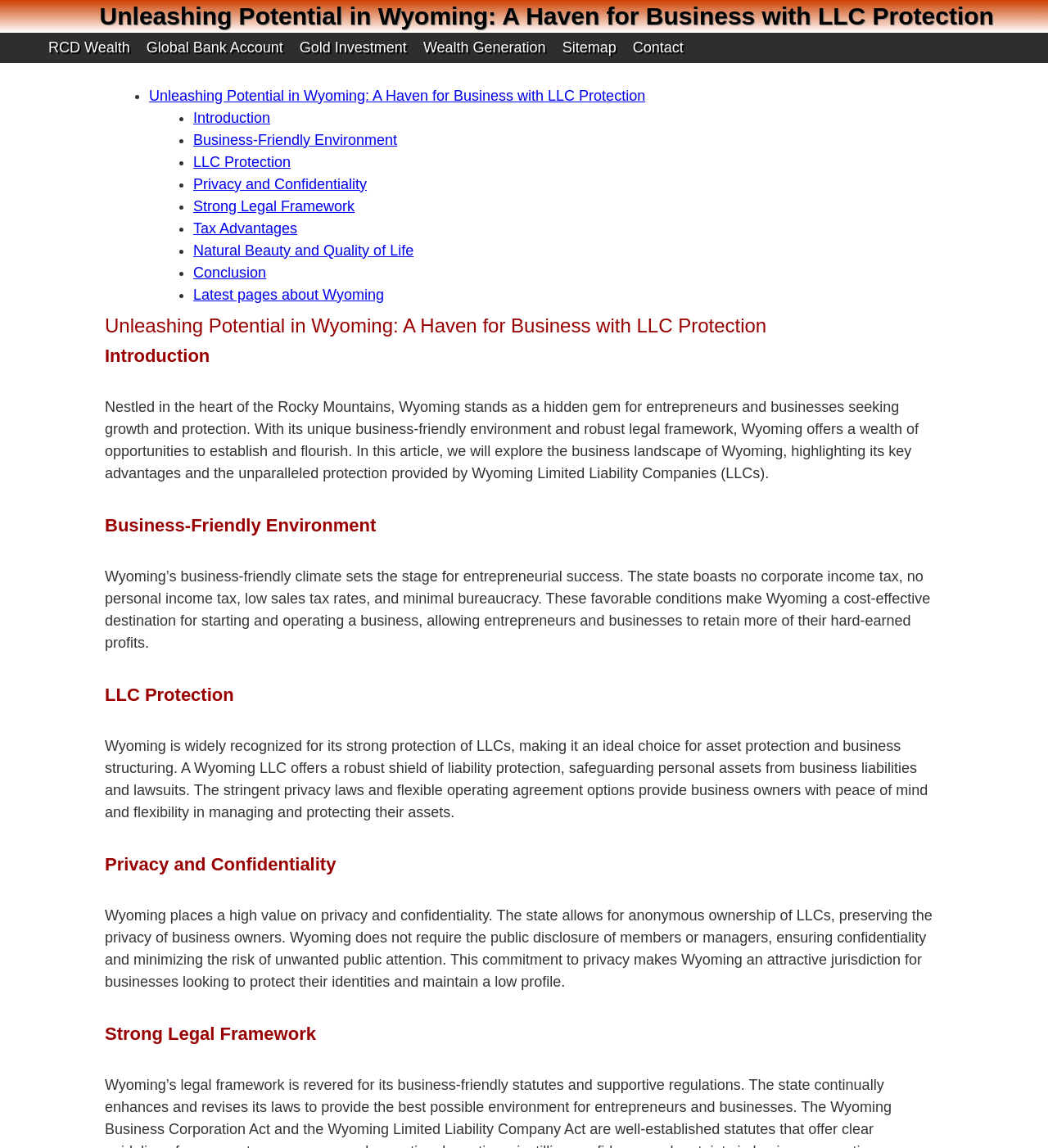Using the element description provided, determine the bounding box coordinates in the format (top-left x, top-left y, bottom-right x, bottom-right y). Ensure that all values are floating point numbers between 0 and 1. Element description: Introduction

[0.184, 0.095, 0.258, 0.11]